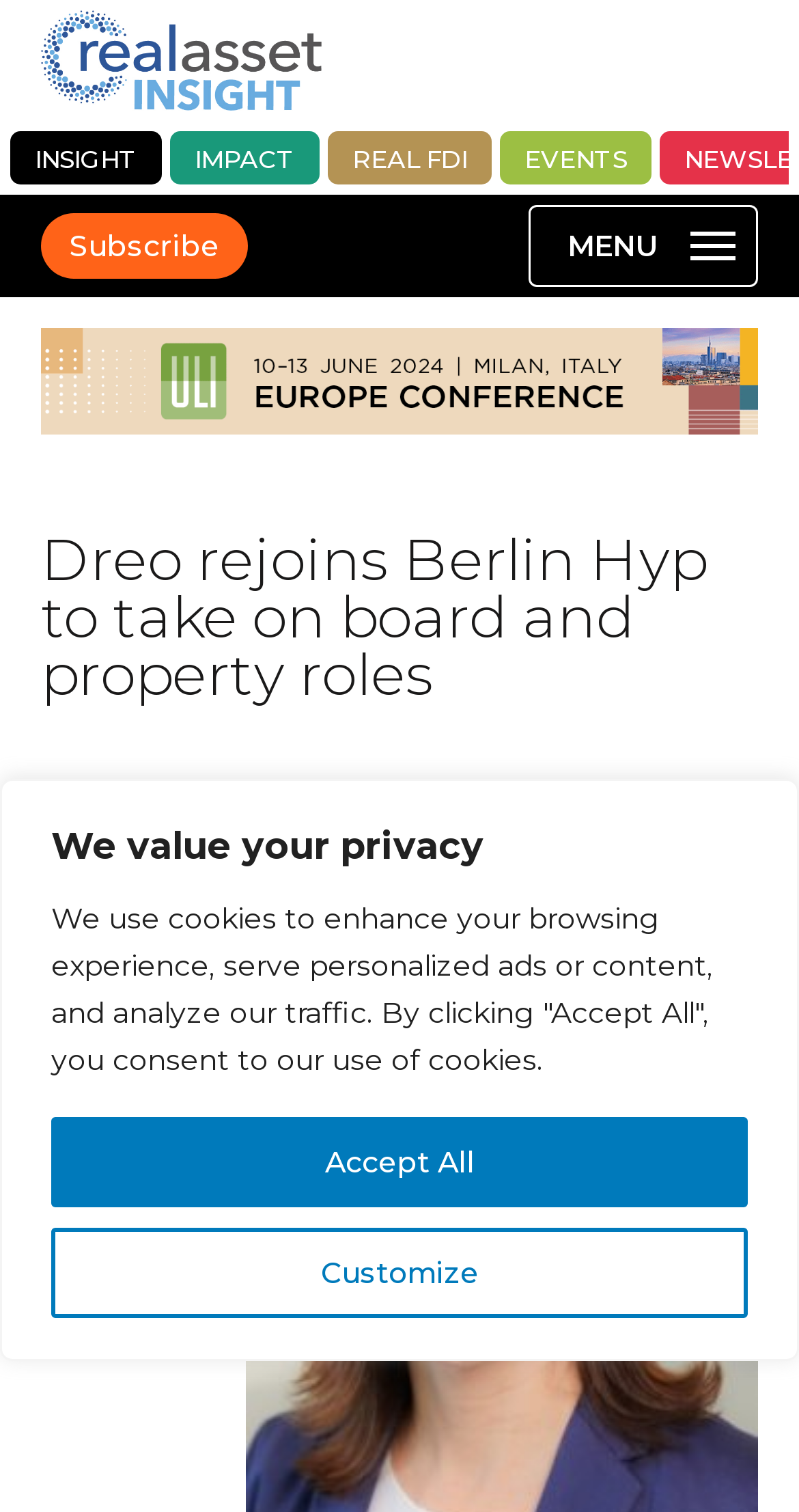Specify the bounding box coordinates of the area that needs to be clicked to achieve the following instruction: "open MENU".

[0.662, 0.135, 0.949, 0.189]